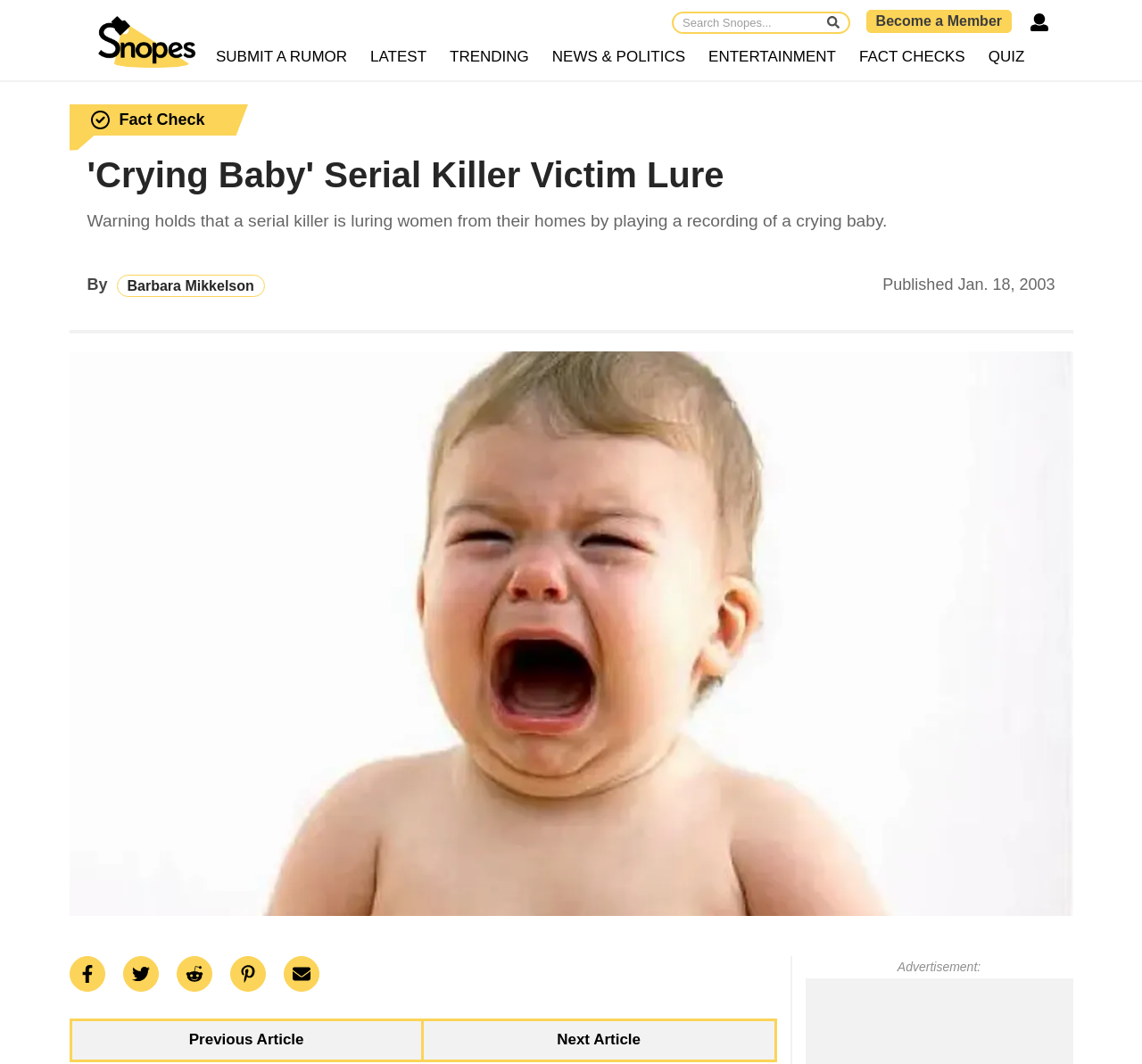What is the date of publication of the article?
Using the visual information, answer the question in a single word or phrase.

Jan. 18, 2003